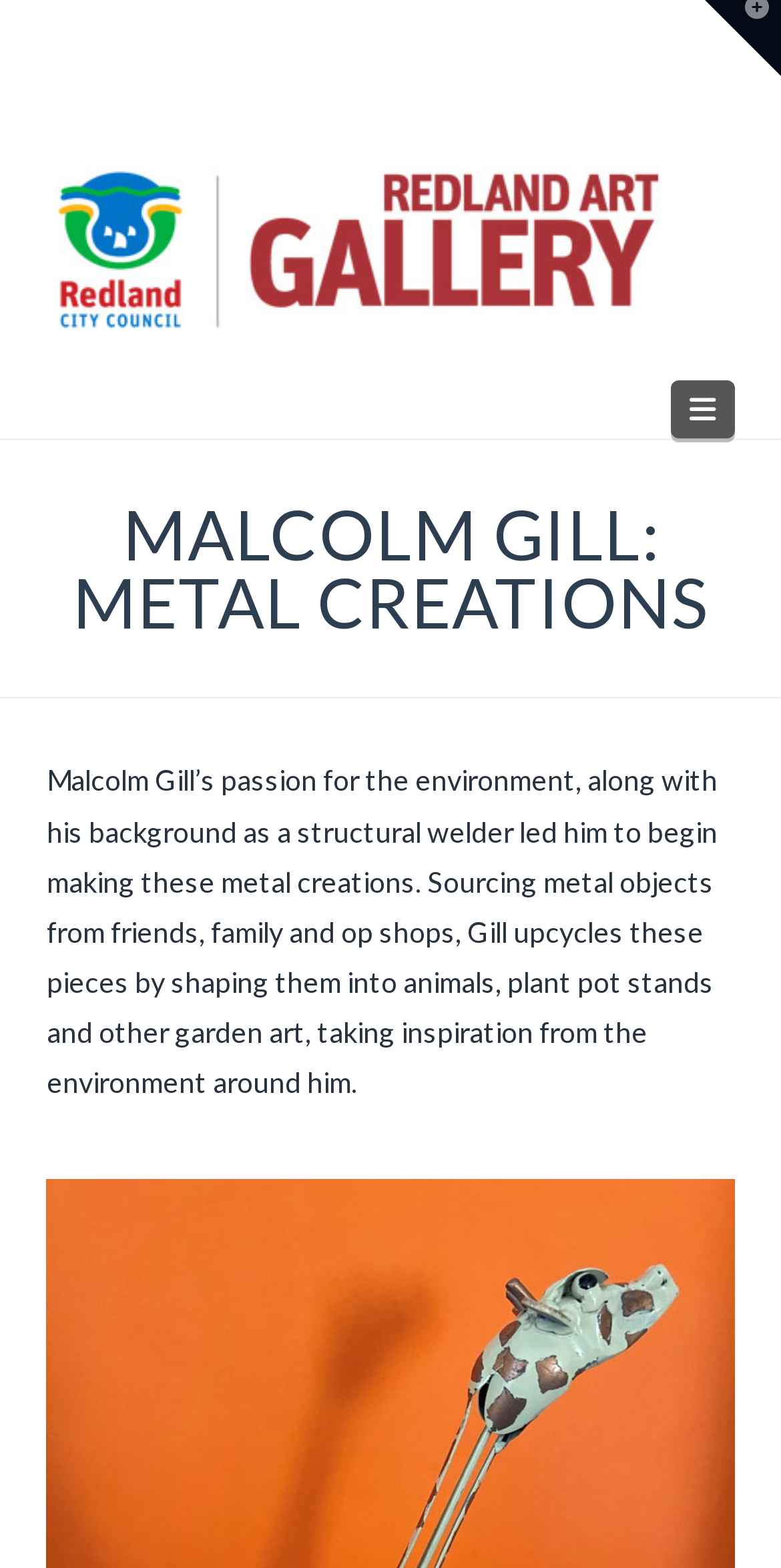Please identify the primary heading of the webpage and give its text content.

MALCOLM GILL: METAL CREATIONS